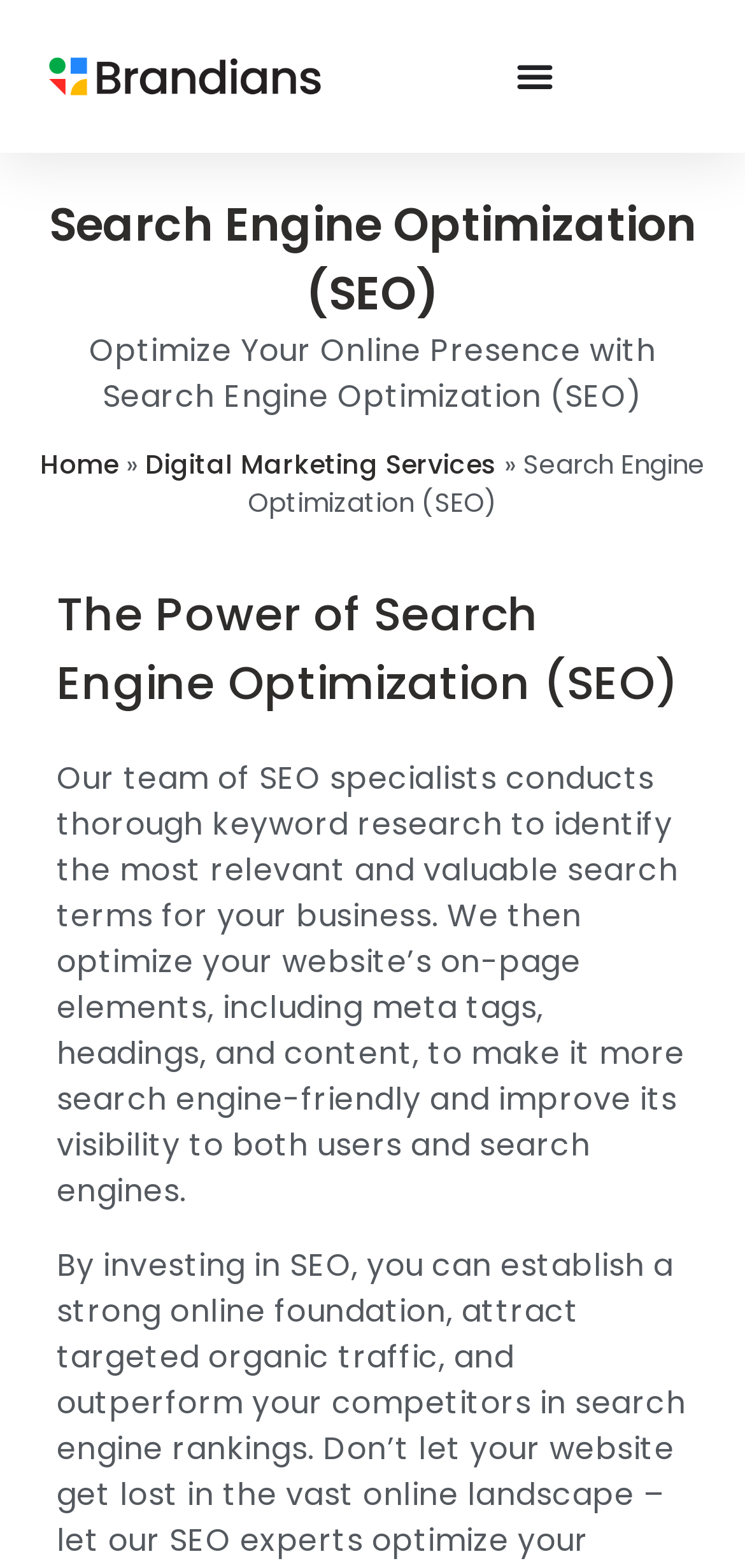What is the function of the 'Menu Toggle' button?
Refer to the image and answer the question using a single word or phrase.

Open or close the menu